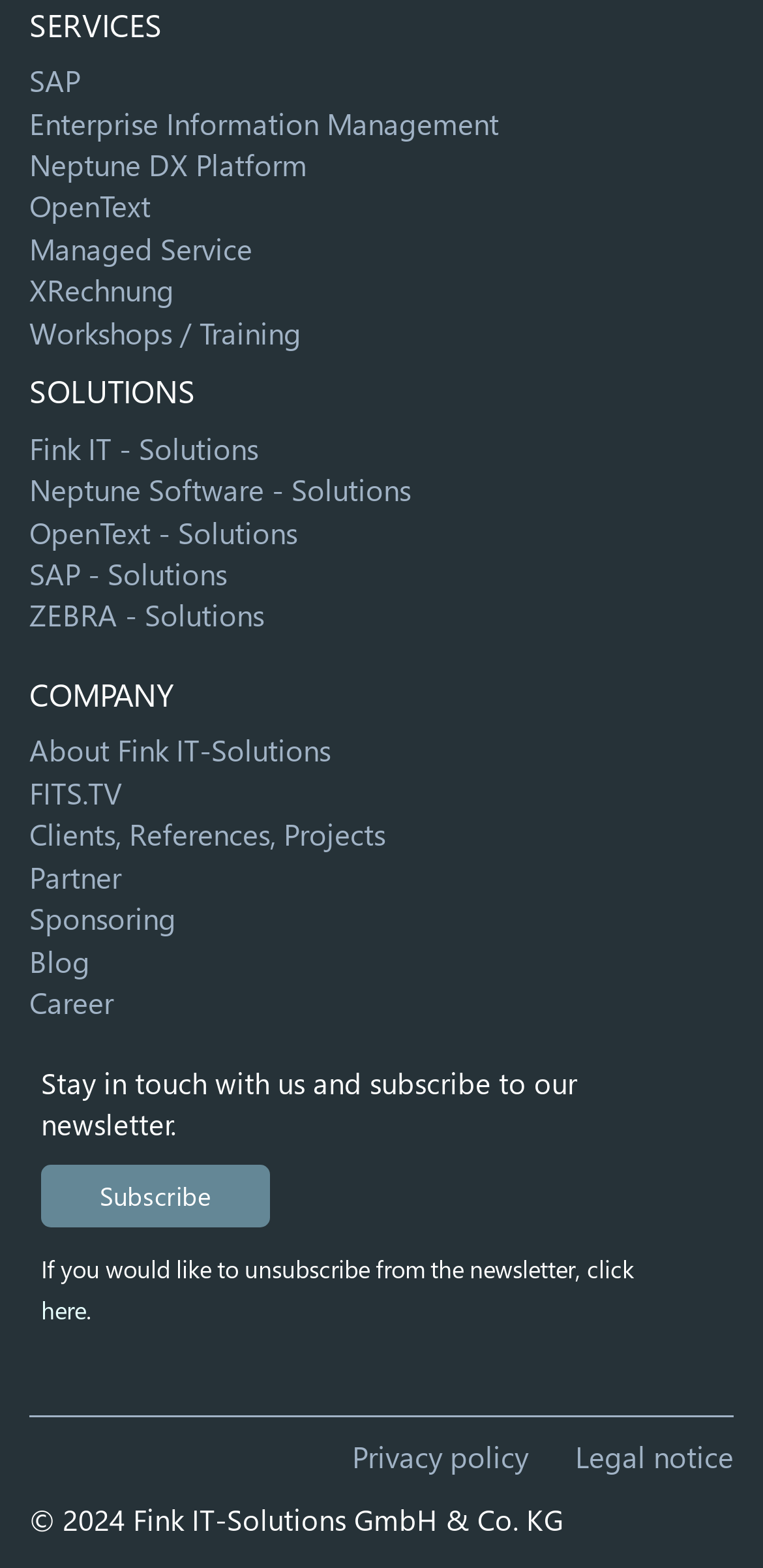Could you specify the bounding box coordinates for the clickable section to complete the following instruction: "Click on SAP"?

[0.038, 0.039, 0.105, 0.064]